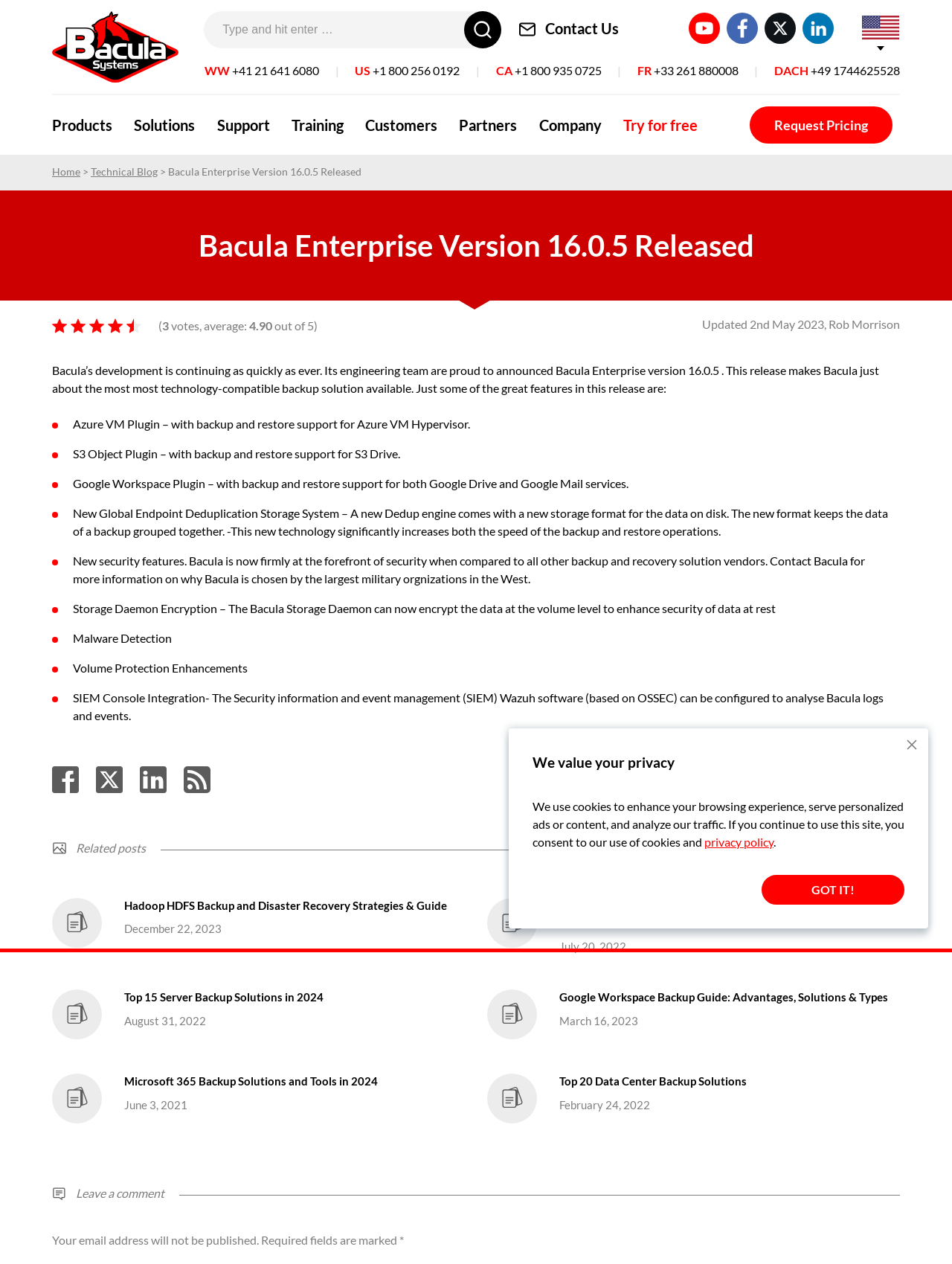Please find the bounding box coordinates of the section that needs to be clicked to achieve this instruction: "Contact us via email".

None